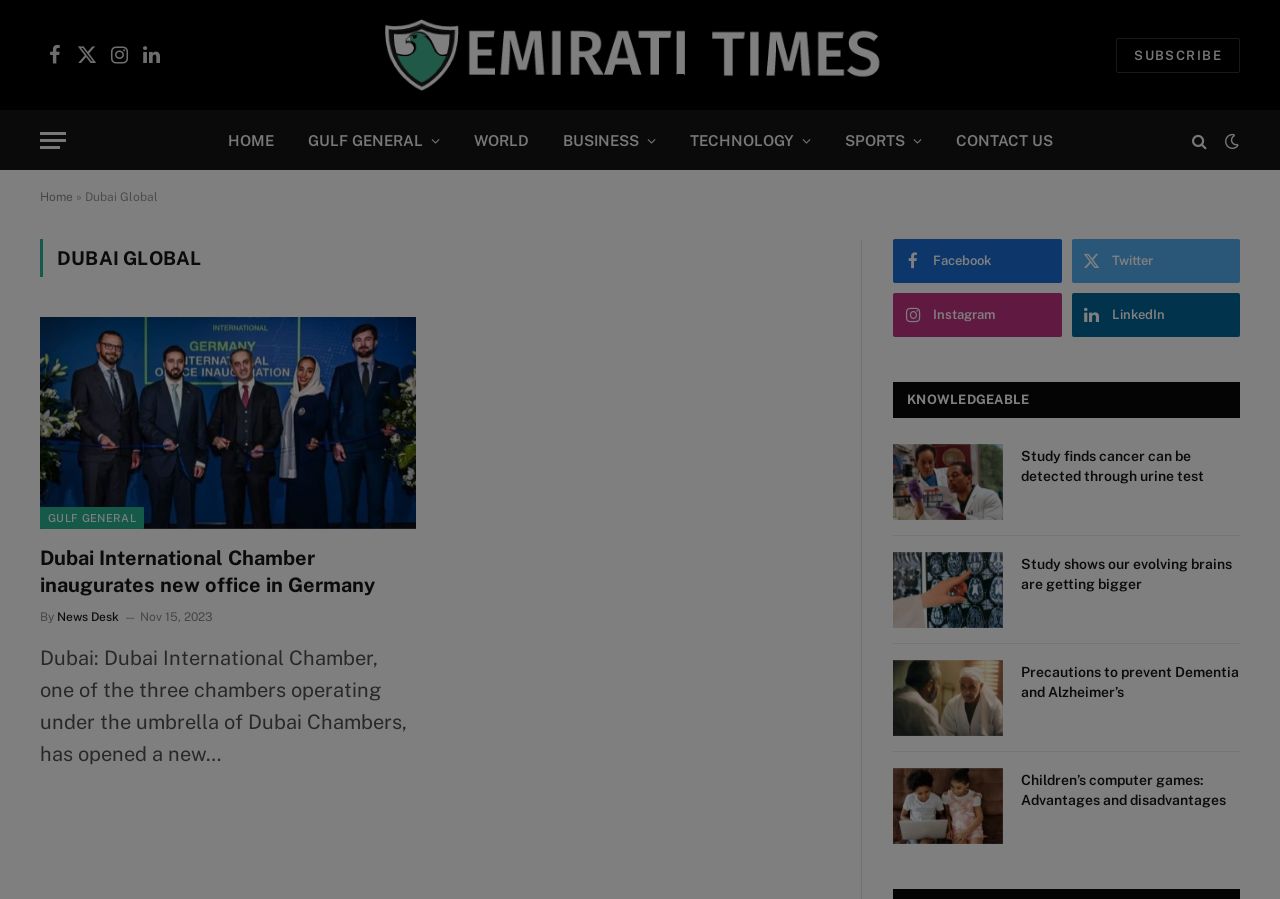Elaborate on the webpage's design and content in a detailed caption.

The webpage is Emirati Times, a news website that offers the latest, credible, and unbiased news from the Gulf region. At the top left corner, there are social media links to Facebook, Twitter, Instagram, and LinkedIn. Next to these links is the website's logo, "Emirati Times", which is also a link. On the top right corner, there is a "SUBSCRIBE" link and a "Menu" button.

Below the top section, there is a navigation menu with links to "HOME", "GULF GENERAL", "WORLD", "BUSINESS", "TECHNOLOGY", "SPORTS", and "CONTACT US". 

The main content of the webpage is divided into two sections. The left section has a heading "DUBAI GLOBAL" and features a news article about Dubai International Chamber inaugurating a new office in Germany. The article includes an image, a brief summary, and a link to read more. Below this article, there are social media links again.

The right section has a heading "KNOWLEDGEABLE" and features four news articles with images, summaries, and links to read more. The articles are about diagnosing prostate cancer through a urine test, detecting cancer through urine tests, the evolution of human brains, and preventing dementia and Alzheimer's. Each article has a heading, a brief summary, and an image.

Throughout the webpage, there are several links to various news articles and social media platforms. The overall layout is organized, with clear headings and concise text, making it easy to navigate and find relevant information.